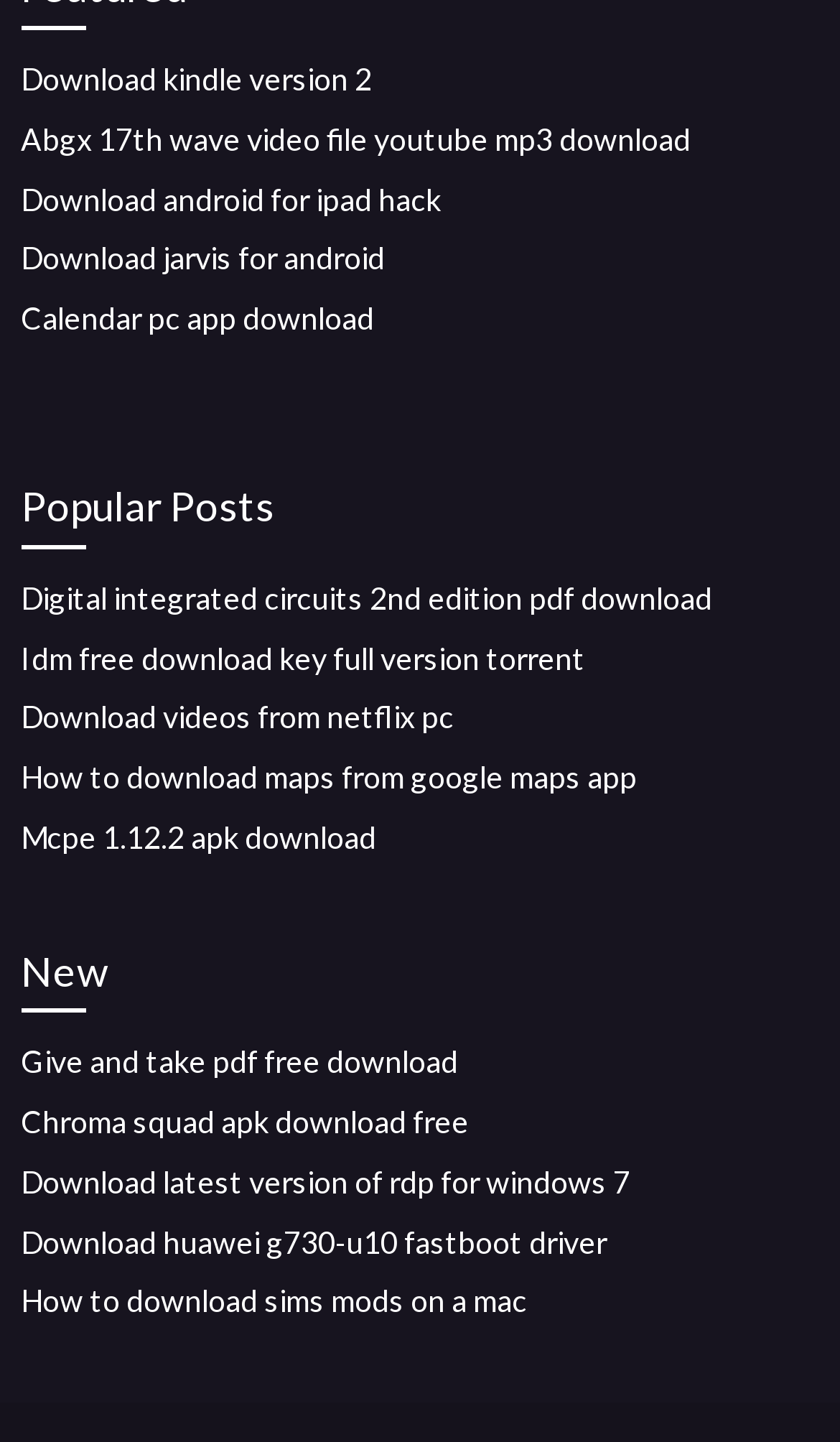Identify the bounding box coordinates of the region that should be clicked to execute the following instruction: "Download Digital integrated circuits 2nd edition pdf".

[0.025, 0.402, 0.848, 0.427]